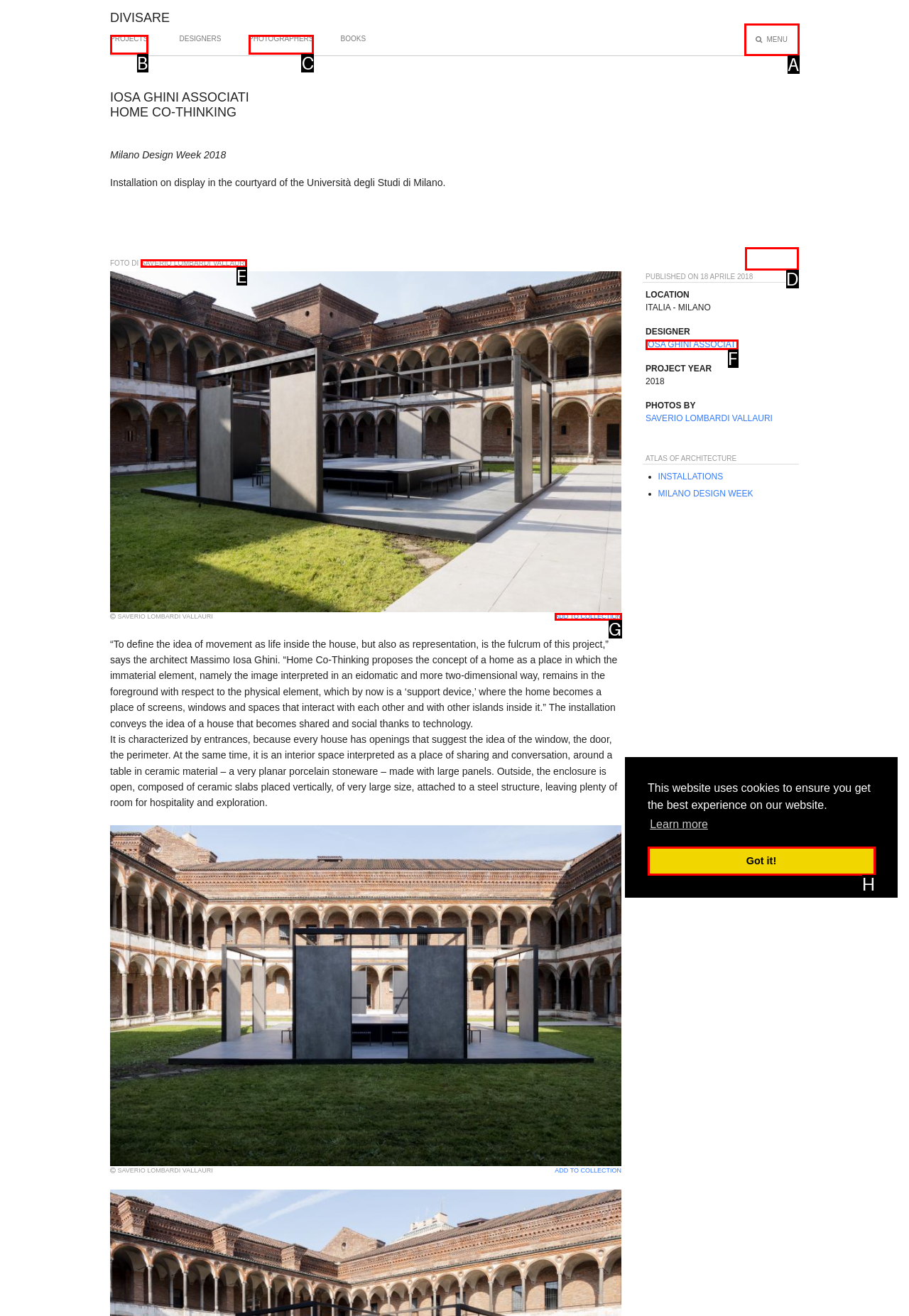Tell me which option best matches this description: Projects
Answer with the letter of the matching option directly from the given choices.

B